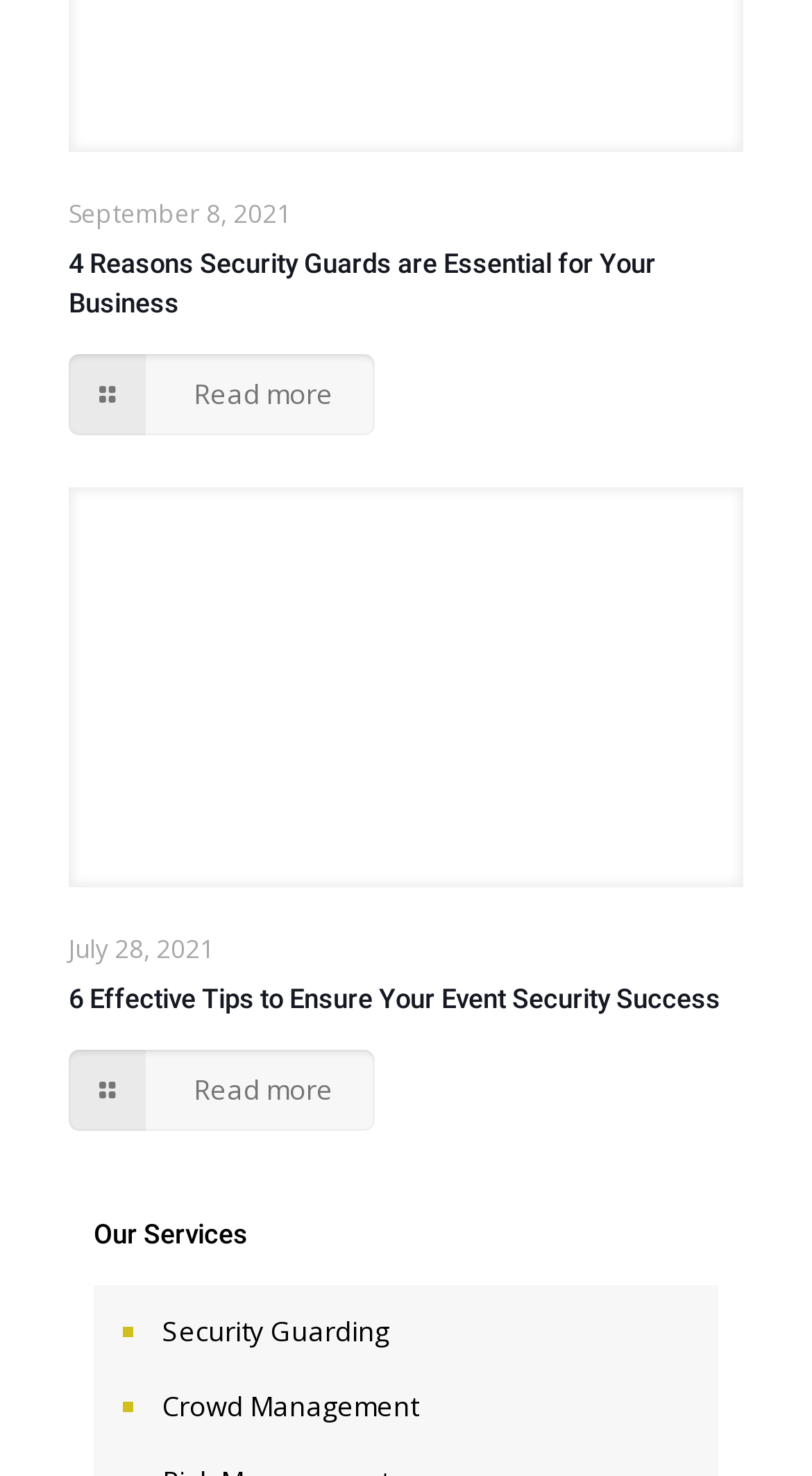Identify the bounding box coordinates of the part that should be clicked to carry out this instruction: "Learn more about Security Guarding".

[0.192, 0.878, 0.859, 0.929]